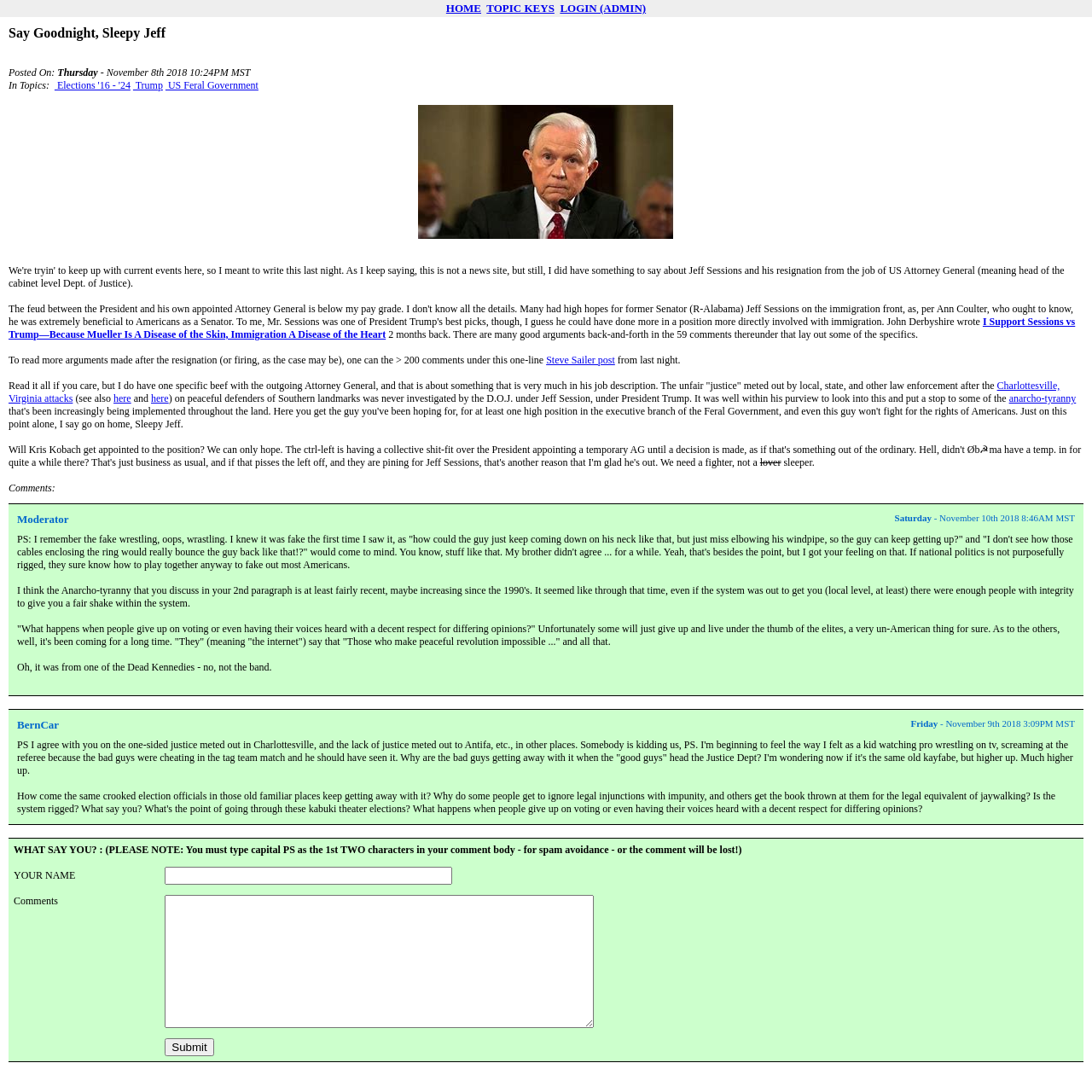Describe the webpage meticulously, covering all significant aspects.

The webpage is a blog post titled "Say Goodnight, Sleepy Jeff" with a focus on politics and social issues. At the top, there are four links: "HOME", "TOPIC KEYS", and "LOGIN (ADMIN)" on the right, and a non-clickable text "  " in between. Below these links, there is a title "Say Goodnight, Sleepy Jeff" followed by a posting date "Thursday - November 8th 2018 10:24PM MST" and topic labels "Elections '16 - '24", "Trump", and "US Feral Government".

The main content of the blog post is a long article discussing the author's opinions on politics, justice, and social issues. There is an image on the right side of the article, but its content is not described. The article is divided into several paragraphs, with links to other articles and websites scattered throughout.

Below the article, there are several comments from readers, each with a posting date and time. The comments are from different users, including "Moderator", "BernCar", and others. The comments discuss various topics, including politics, justice, and social issues, and some of them include links to other websites.

At the bottom of the page, there is a comment submission form with fields for "YOUR NAME" and "Comments", and a "Submit" button.